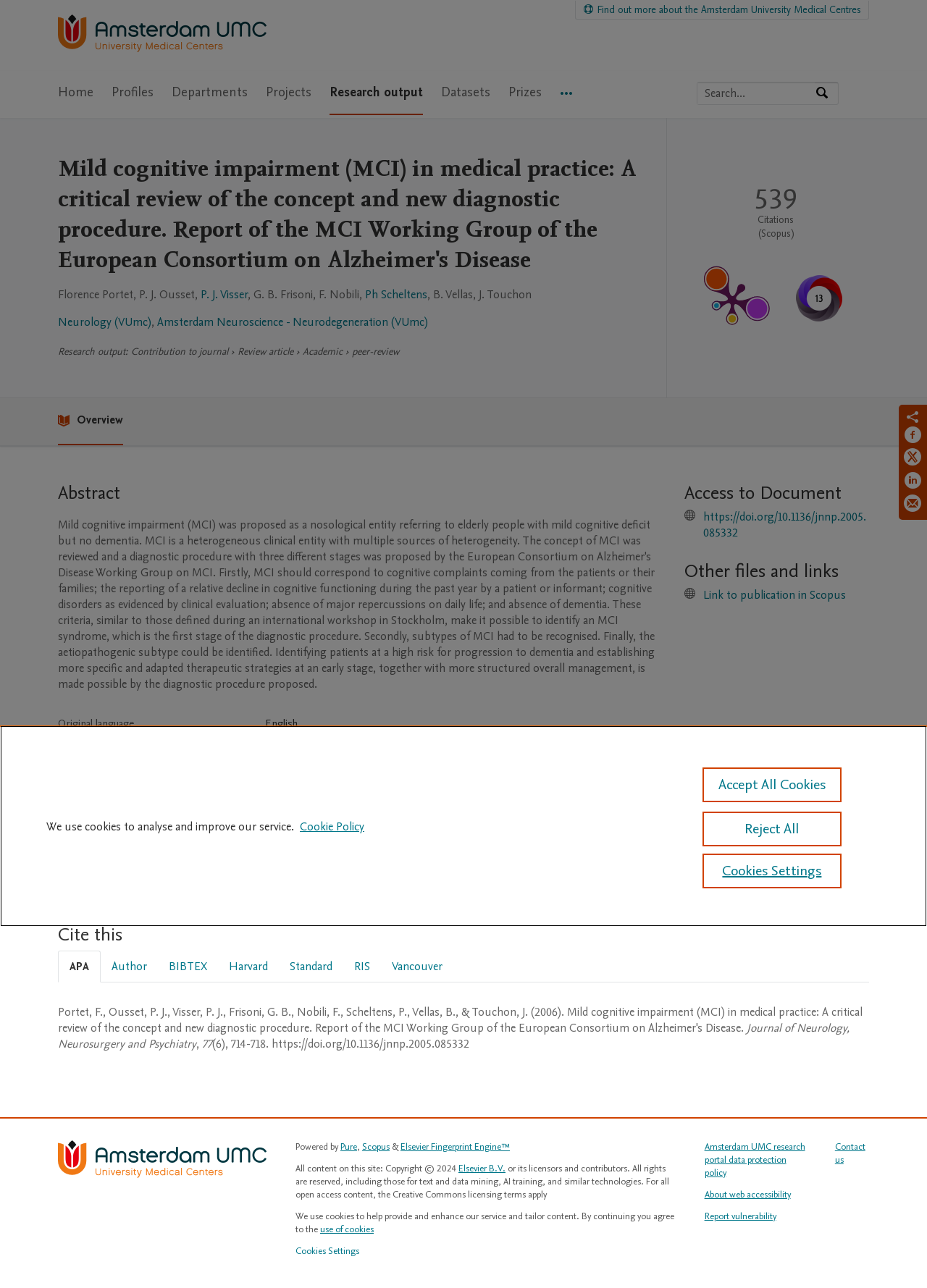Determine the bounding box coordinates of the clickable region to carry out the instruction: "Access the full document".

[0.759, 0.395, 0.935, 0.42]